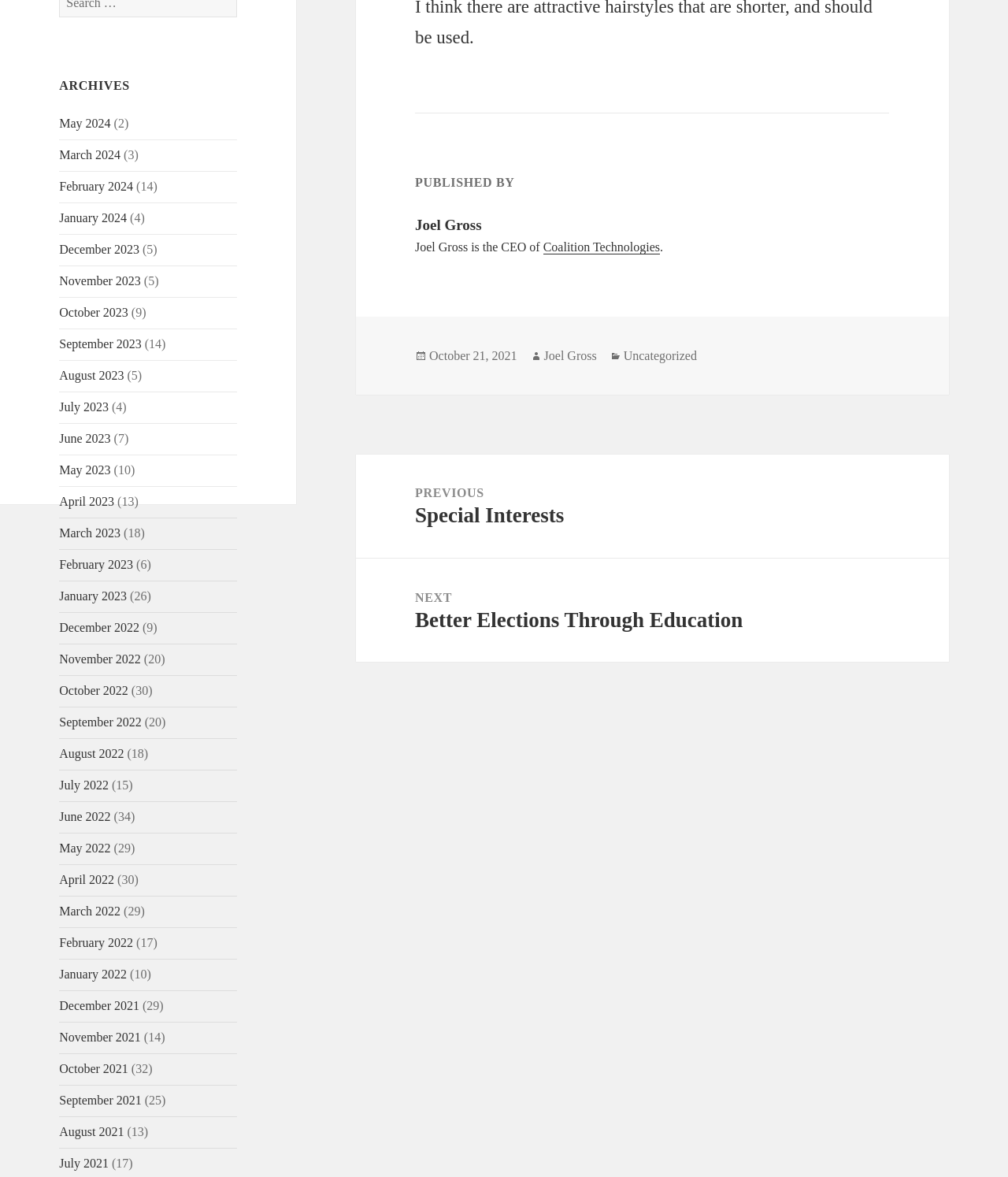Based on the description "August 2021", find the bounding box of the specified UI element.

[0.059, 0.956, 0.123, 0.967]